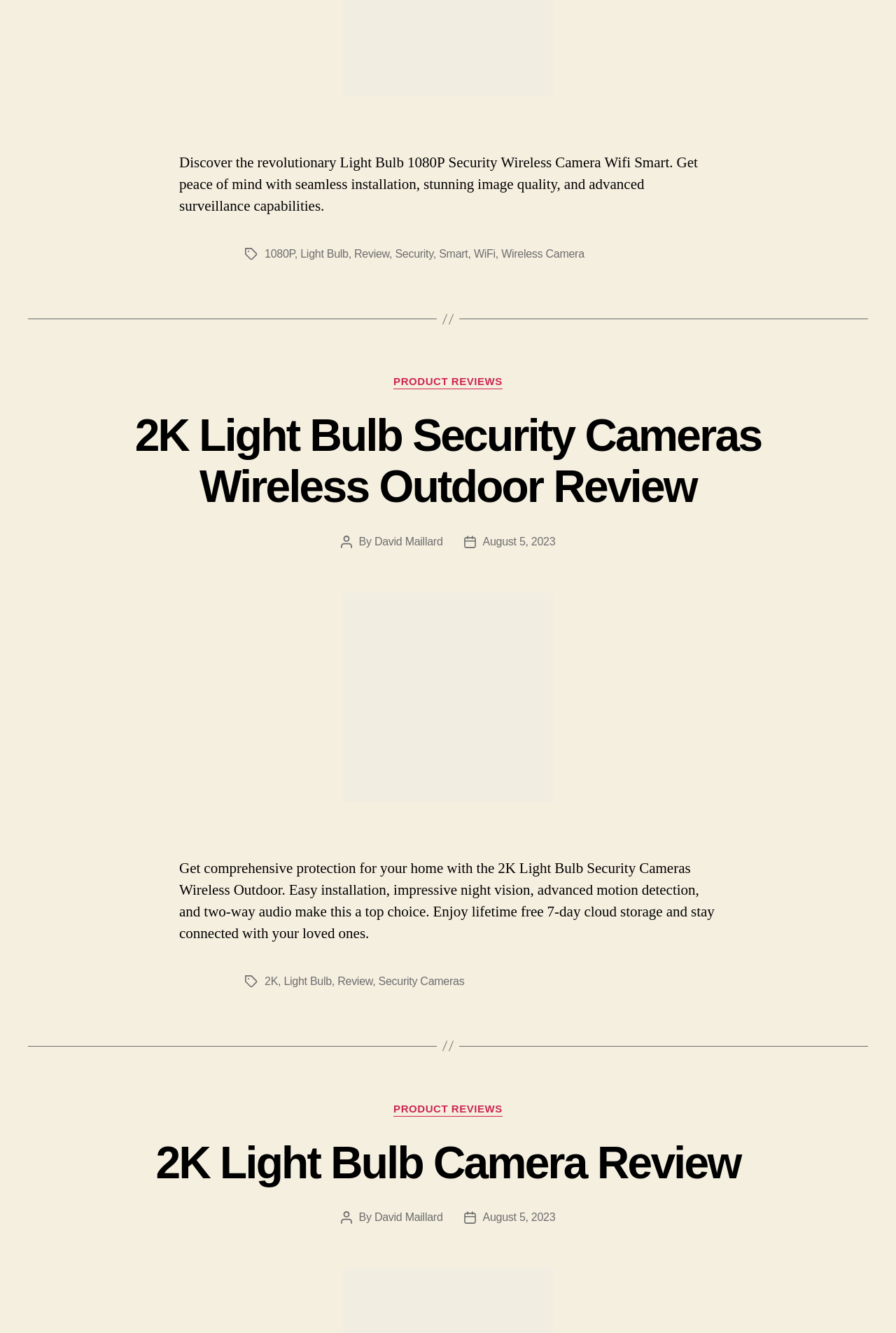Please use the details from the image to answer the following question comprehensively:
What type of security camera is reviewed?

The webpage reviews a specific type of security camera, which is mentioned in the heading '2K Light Bulb Security Cameras Wireless Outdoor Review'. This heading is a sub-element of the article element, indicating that it is a review of a product. The text also mentions 'Get comprehensive protection for your home with the 2K Light Bulb Security Cameras Wireless Outdoor', further confirming that the review is about this type of camera.